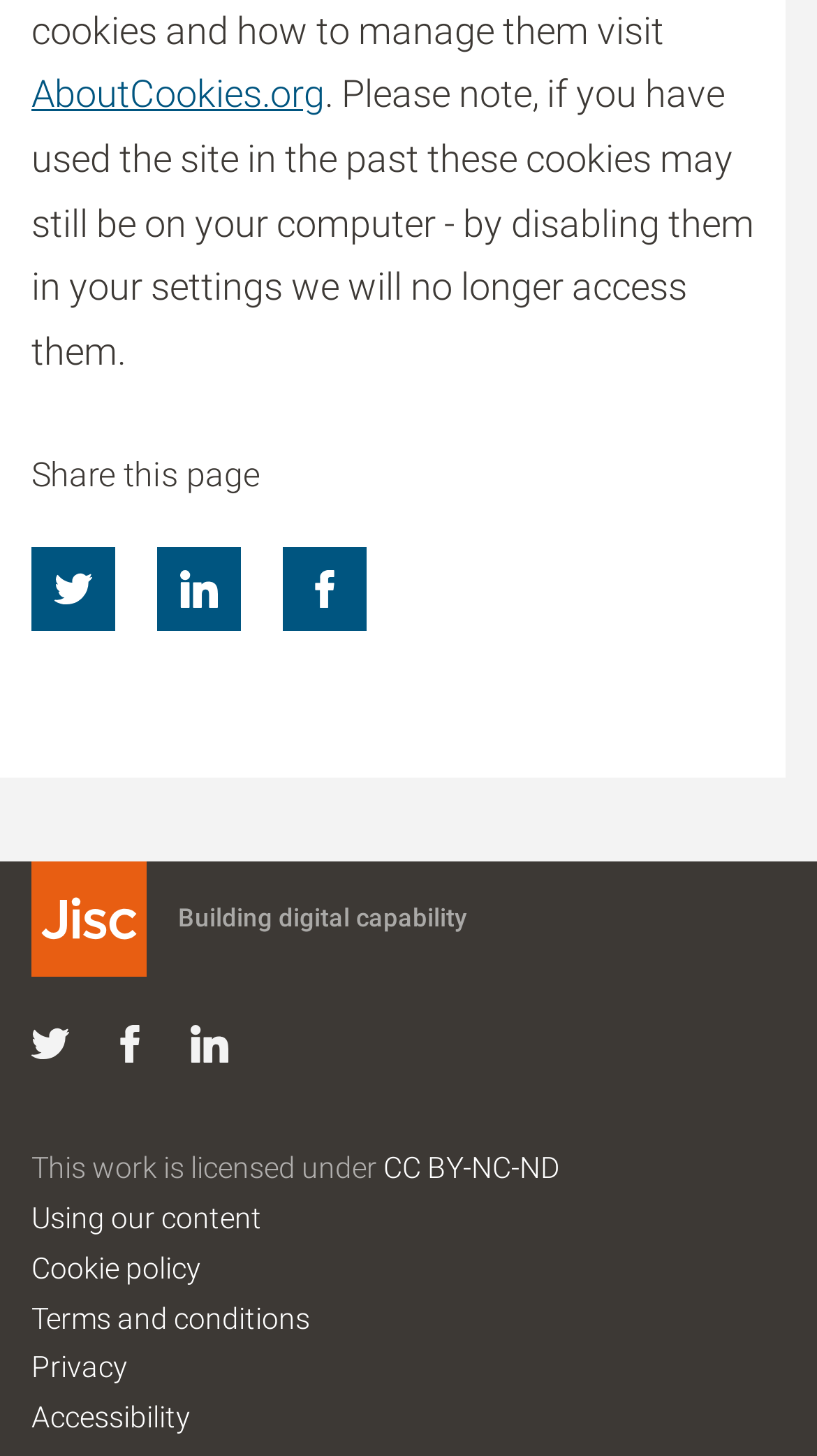What is the license type of the work?
We need a detailed and meticulous answer to the question.

I found the license type by looking at the menu items in the navigation section, where it is mentioned as 'CC BY-NC-ND'.